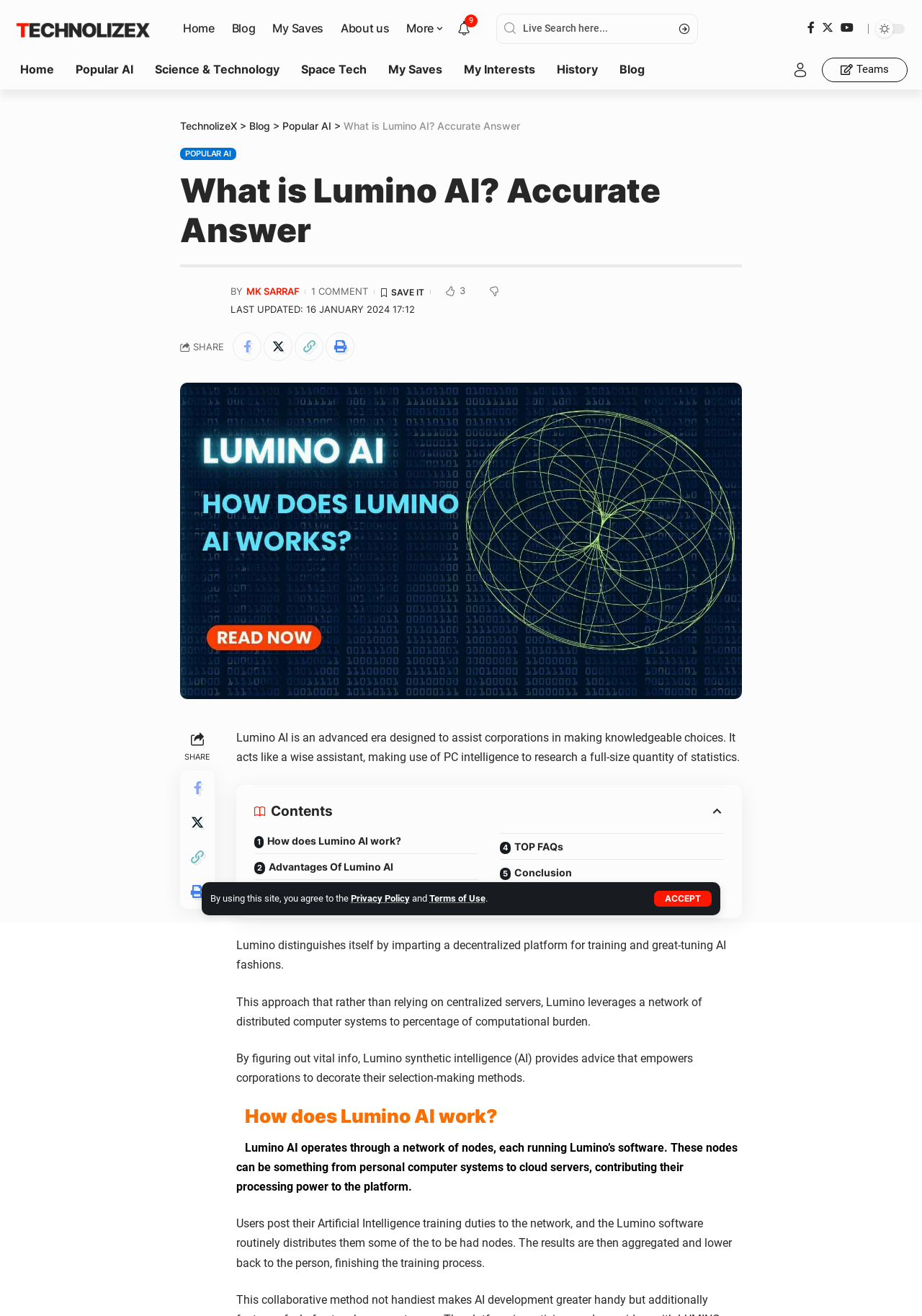Please identify the bounding box coordinates of the area I need to click to accomplish the following instruction: "Search for something".

[0.567, 0.011, 0.717, 0.033]